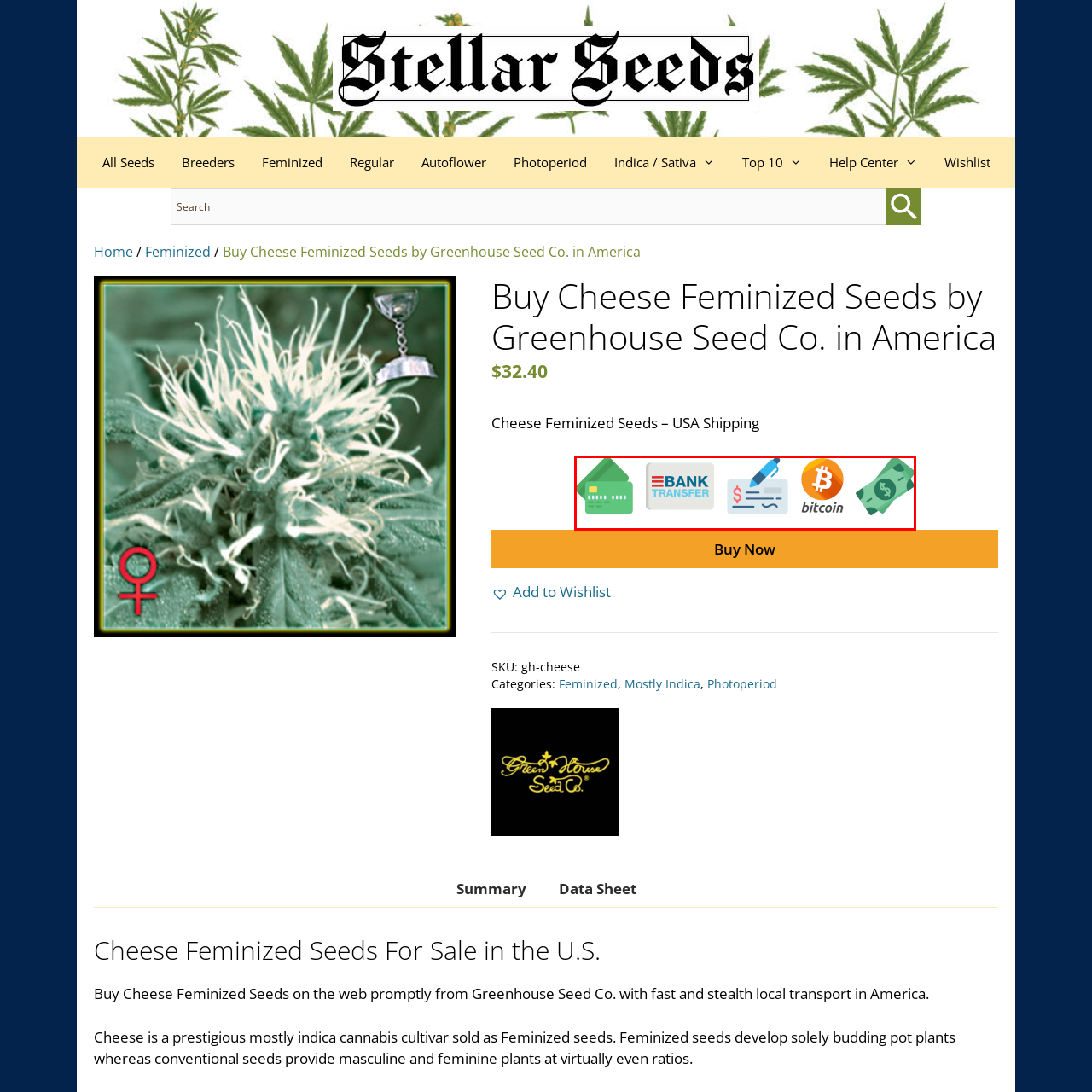Examine the image highlighted by the red boundary, How many payment methods are shown in the image? Provide your answer in a single word or phrase.

5